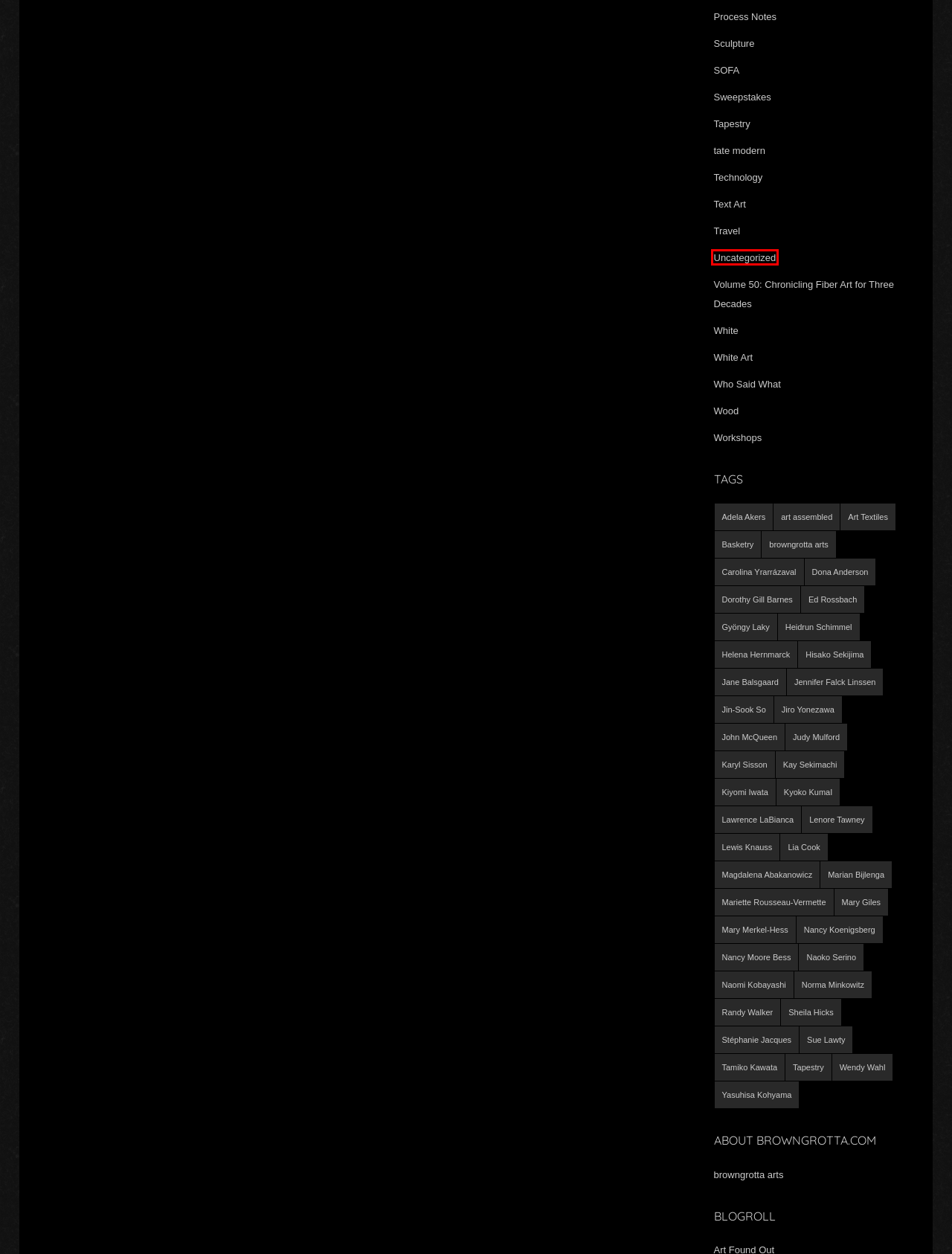You are given a webpage screenshot where a red bounding box highlights an element. Determine the most fitting webpage description for the new page that loads after clicking the element within the red bounding box. Here are the candidates:
A. Norma Minkowitz Archives - arttextstyle
B. Lenore Tawney Archives - arttextstyle
C. Uncategorized Archives - arttextstyle
D. Sculpture Archives - arttextstyle
E. Process Notes Archives - arttextstyle
F. Adela Akers Archives - arttextstyle
G. Jin-Sook So Archives - arttextstyle
H. Carolina Yrarrázaval Archives - arttextstyle

C